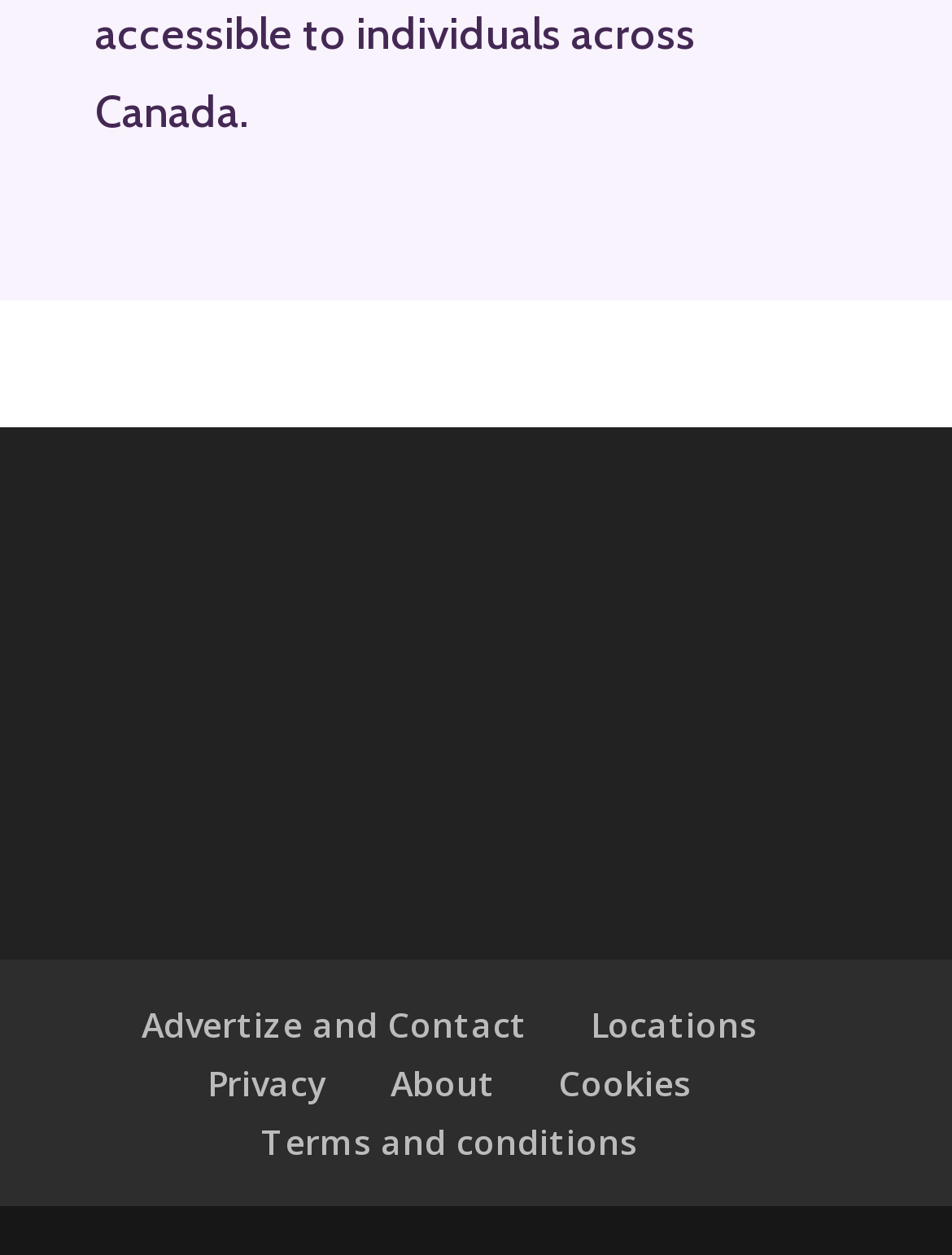Determine the bounding box for the UI element as described: "Terms and conditions". The coordinates should be represented as four float numbers between 0 and 1, formatted as [left, top, right, bottom].

[0.274, 0.89, 0.669, 0.927]